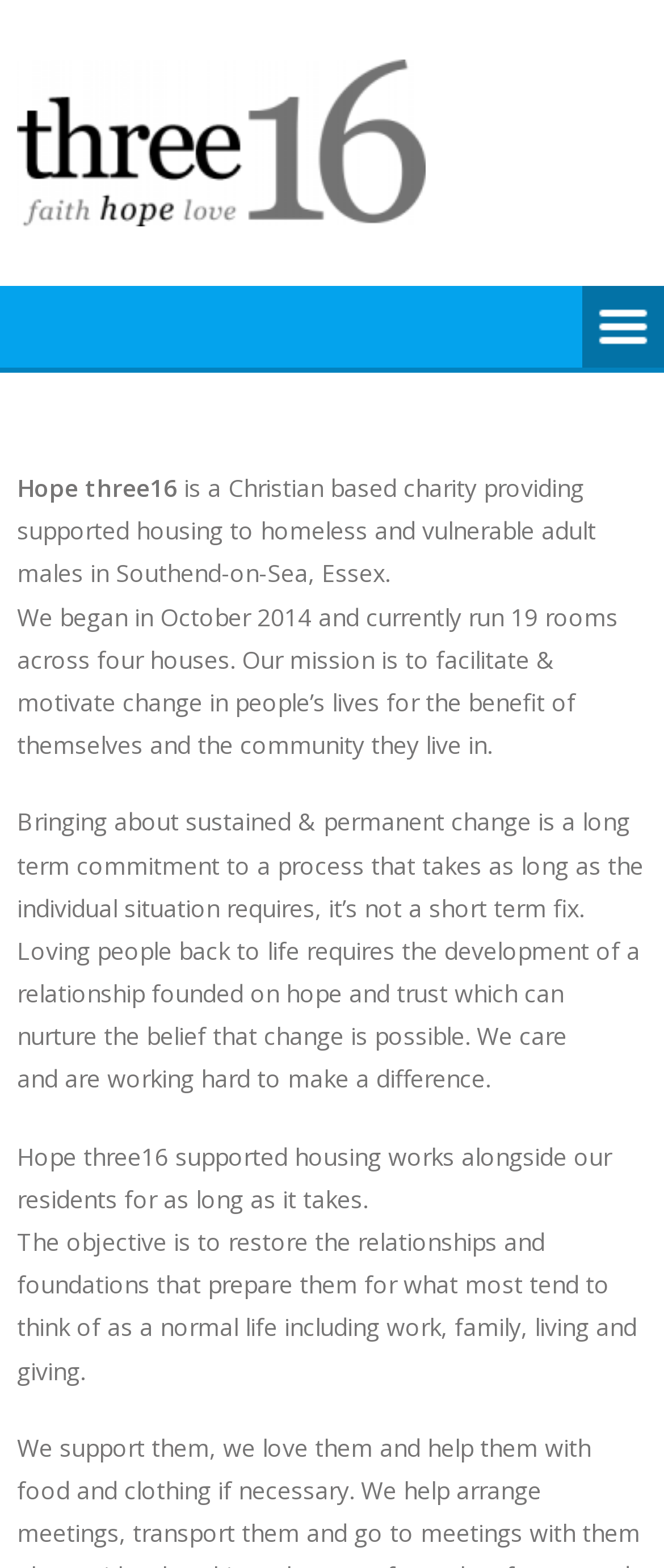Elaborate on the different components and information displayed on the webpage.

The webpage is about Hope three 16, a Christian-based charity that provides supported housing to homeless and vulnerable adult males in Southend-on-Sea, Essex. At the top left of the page, there is a link and an image, both labeled "Hope three 16". 

On the right side of the page, there is a menu section with a heading labeled "Menu". Below the menu heading, there are five paragraphs of text that describe the charity's mission and objectives. The first paragraph explains that Hope three 16 began in October 2014 and currently runs 19 rooms across four houses. 

The second paragraph describes the charity's mission to facilitate and motivate change in people's lives for the benefit of themselves and the community they live in. The third paragraph emphasizes that bringing about sustained and permanent change is a long-term commitment. 

The fourth paragraph explains that loving people back to life requires the development of a relationship founded on hope and trust, which can nurture the belief that change is possible. The fifth and final paragraph states that the objective of Hope three 16 is to restore the relationships and foundations that prepare residents for a normal life, including work, family, living, and giving.